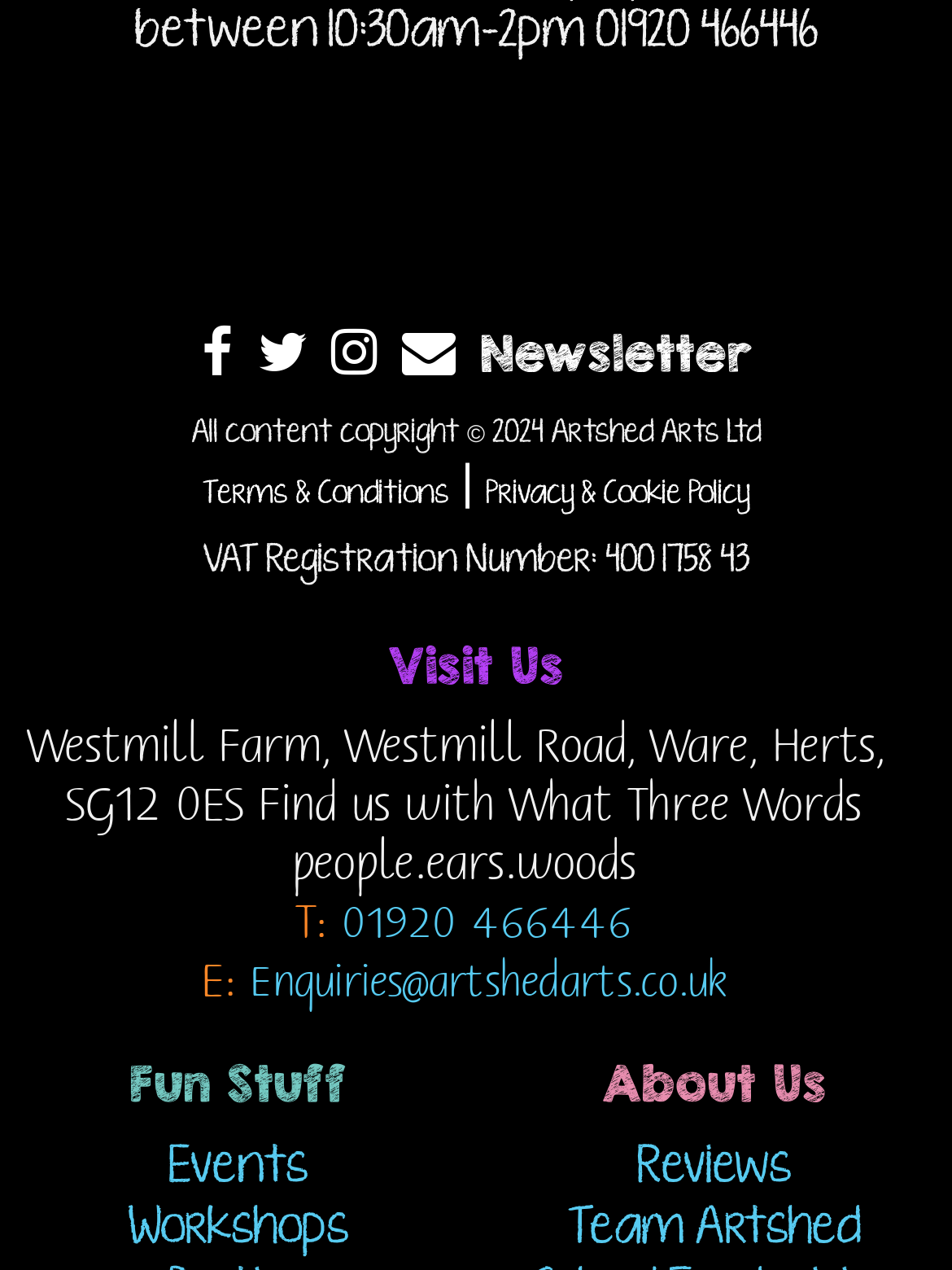What type of activities are available at this location?
Using the information from the image, provide a comprehensive answer to the question.

I found the answer by looking at the link elements with the contents 'Events' and 'Workshops', which suggest that these types of activities are available at this location.